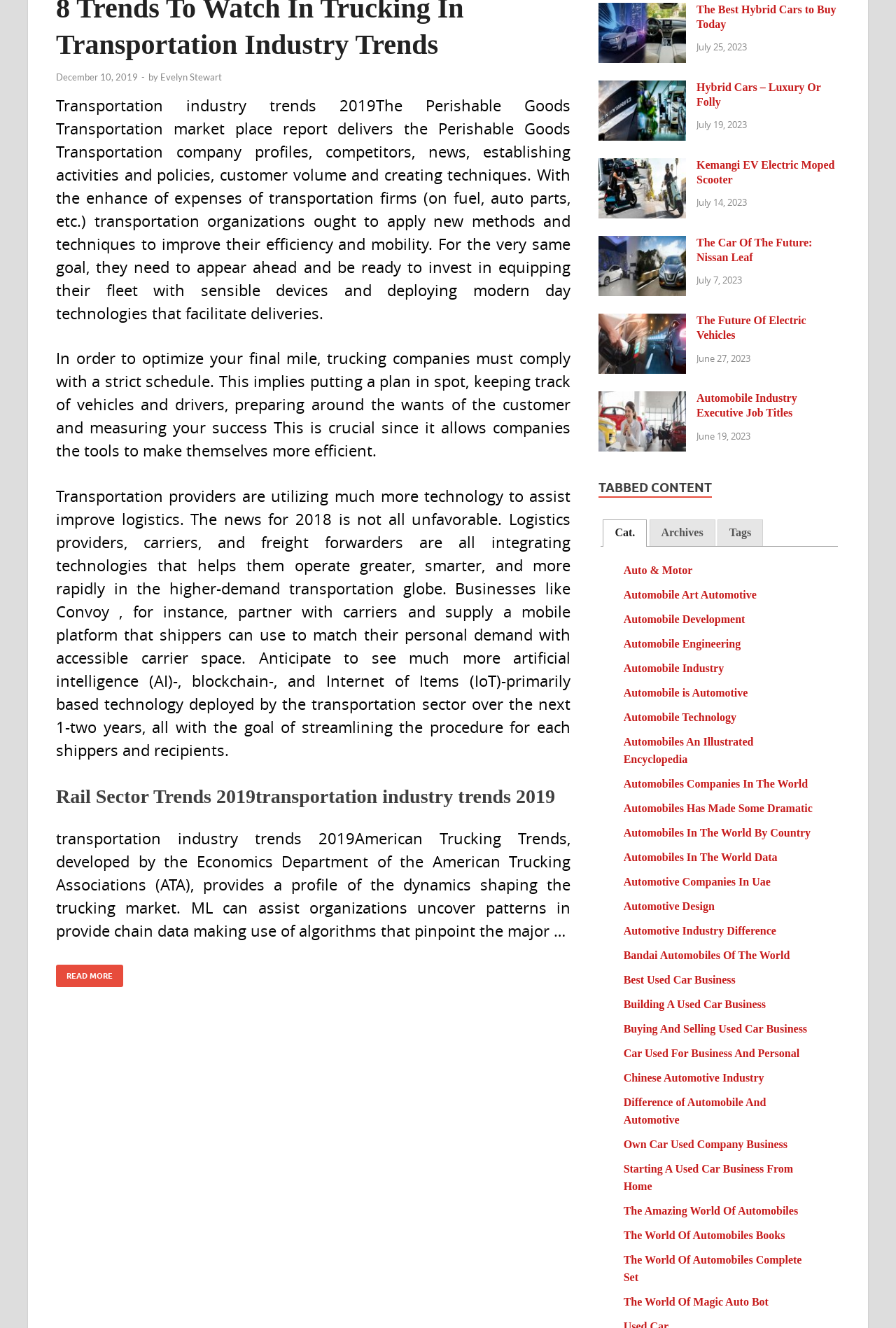Please identify the bounding box coordinates of where to click in order to follow the instruction: "Click on the 'The Car Of The Future: Nissan Leaf' link".

[0.668, 0.18, 0.766, 0.189]